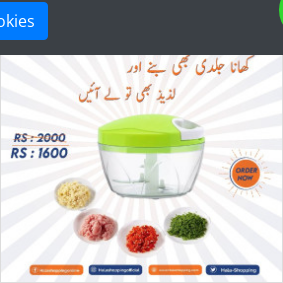What is the purpose of the Speedy Chopper Cutter?
Provide a short answer using one word or a brief phrase based on the image.

Food preparation